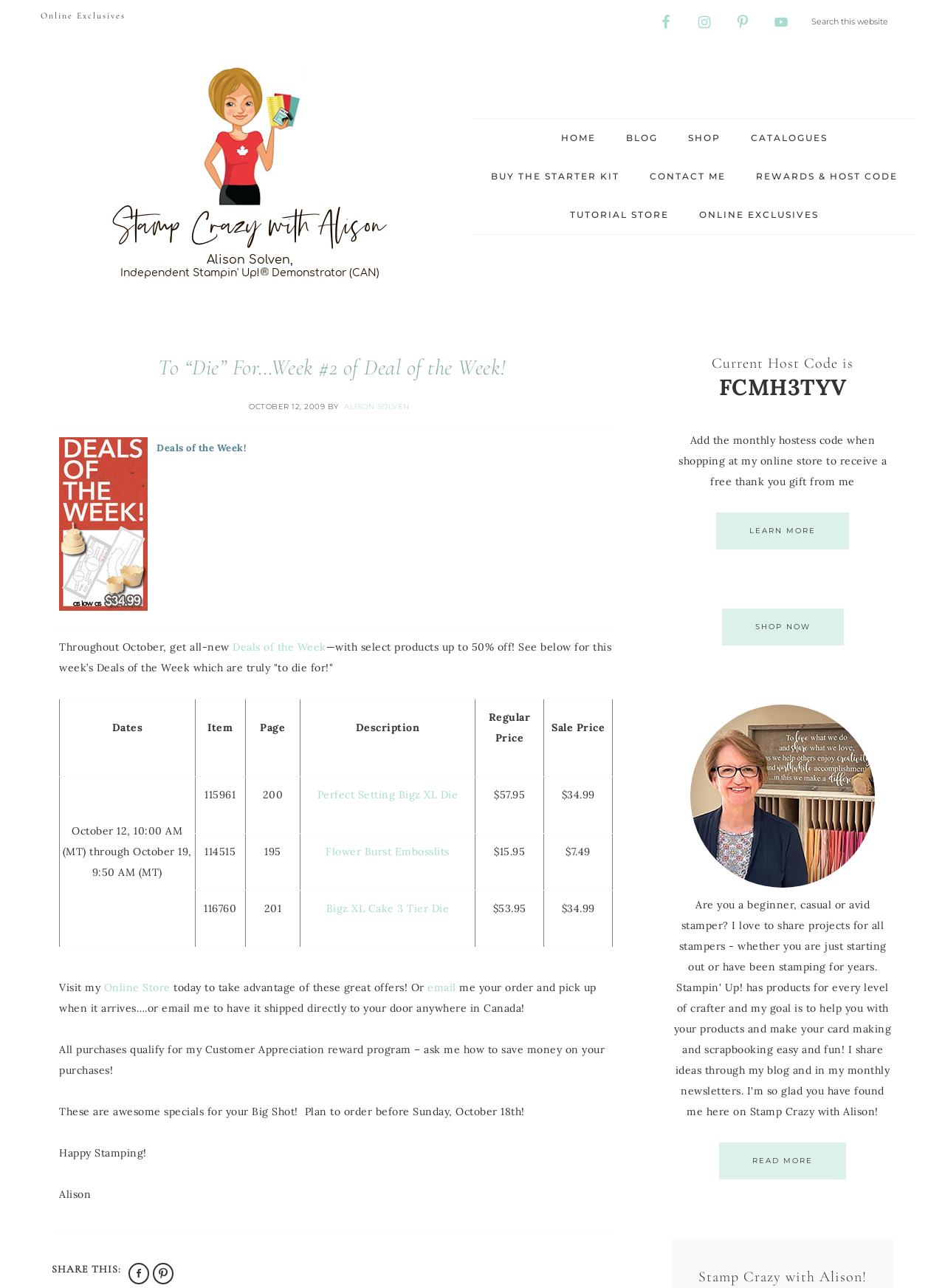Find the bounding box coordinates for the area that must be clicked to perform this action: "Visit Online Store".

[0.11, 0.761, 0.18, 0.772]